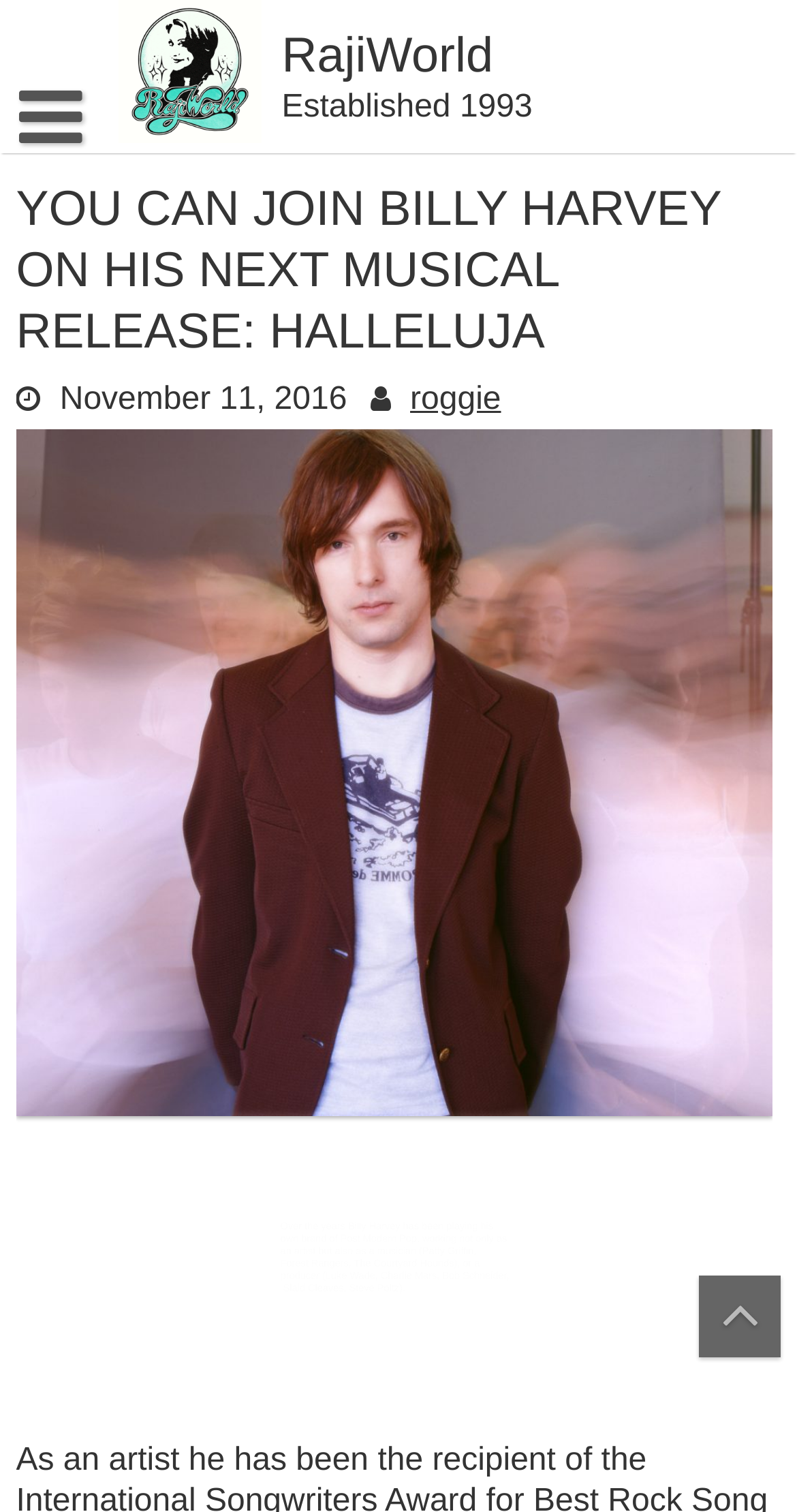Given the description of a UI element: "What to expect", identify the bounding box coordinates of the matching element in the webpage screenshot.

None